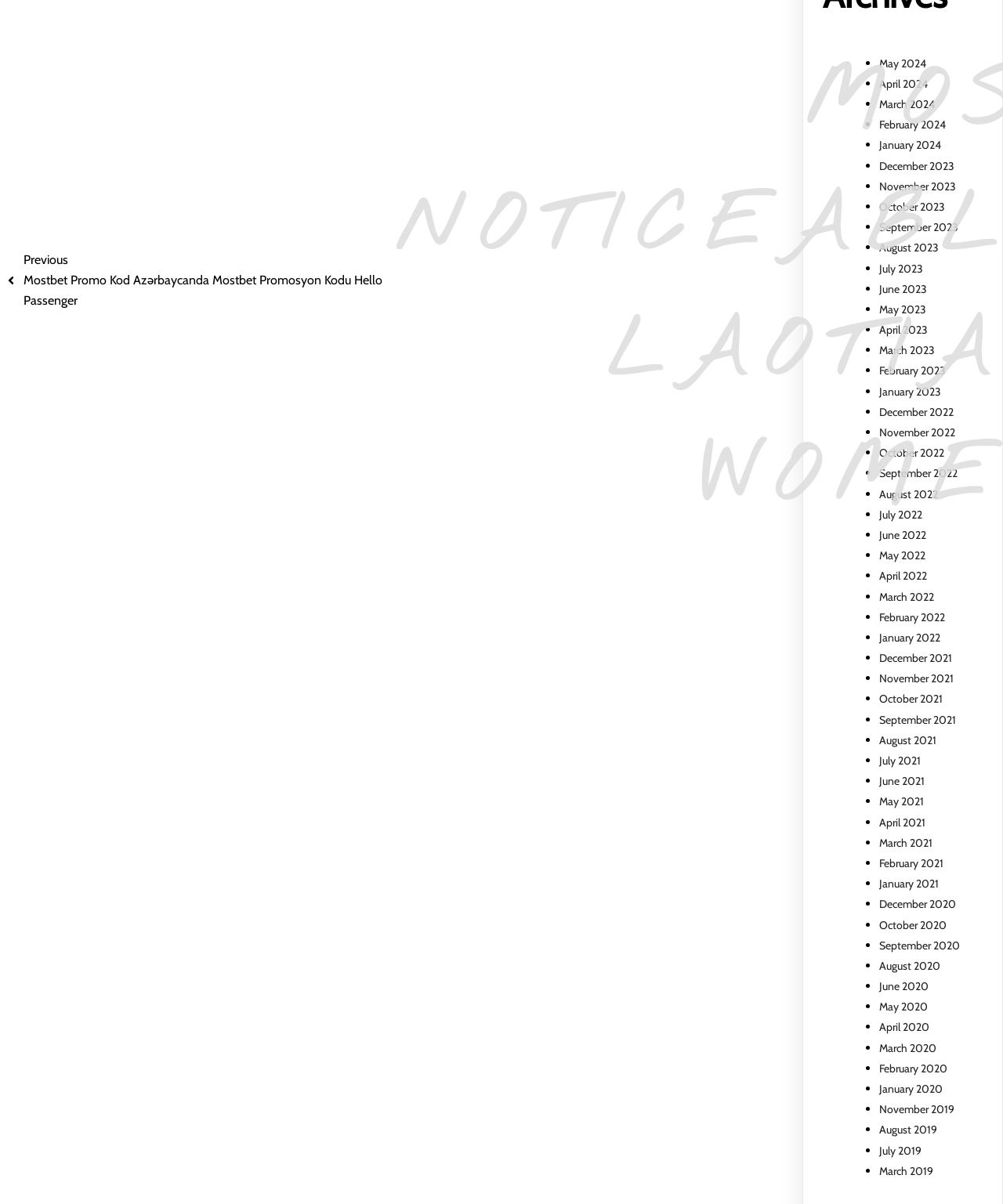Find the bounding box coordinates of the clickable region needed to perform the following instruction: "Click on May 2024". The coordinates should be provided as four float numbers between 0 and 1, i.e., [left, top, right, bottom].

[0.877, 0.047, 0.923, 0.058]